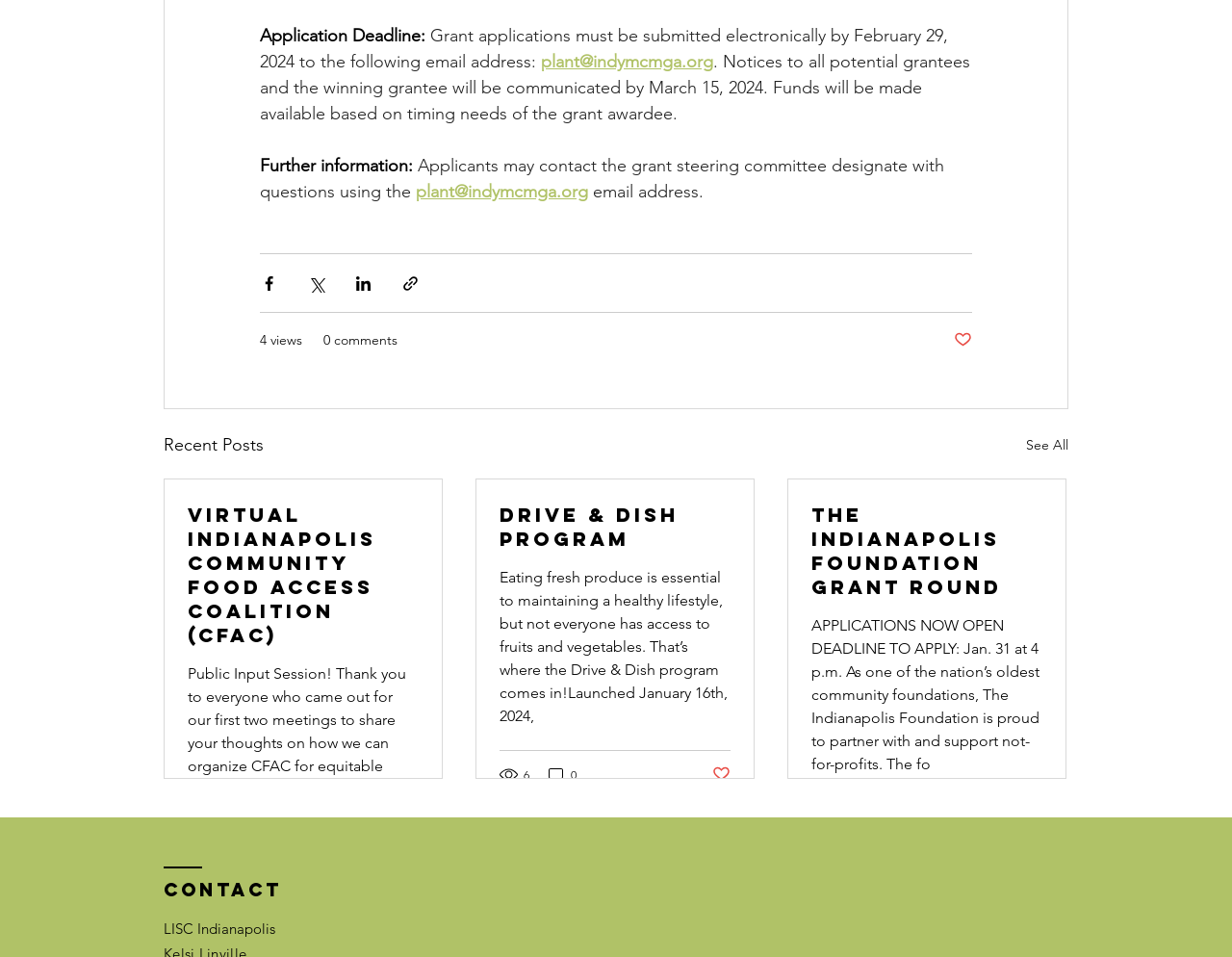Identify the bounding box coordinates of the area you need to click to perform the following instruction: "Learn more about the Indianapolis Foundation Grant Round".

[0.659, 0.525, 0.846, 0.601]